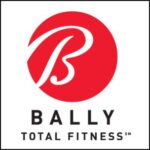What is written below the letter 'B' in the logo?
Refer to the screenshot and respond with a concise word or phrase.

BALLY